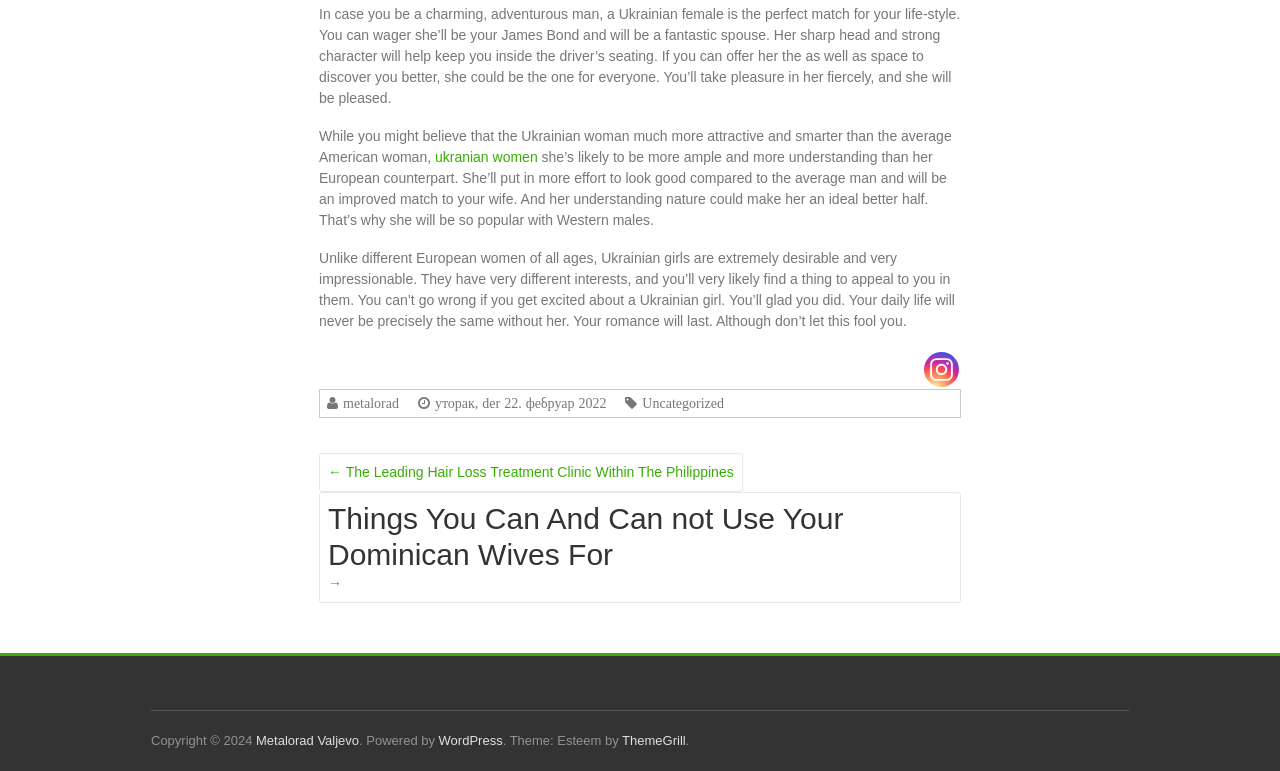Using the webpage screenshot and the element description ukranian women, determine the bounding box coordinates. Specify the coordinates in the format (top-left x, top-left y, bottom-right x, bottom-right y) with values ranging from 0 to 1.

[0.34, 0.193, 0.42, 0.214]